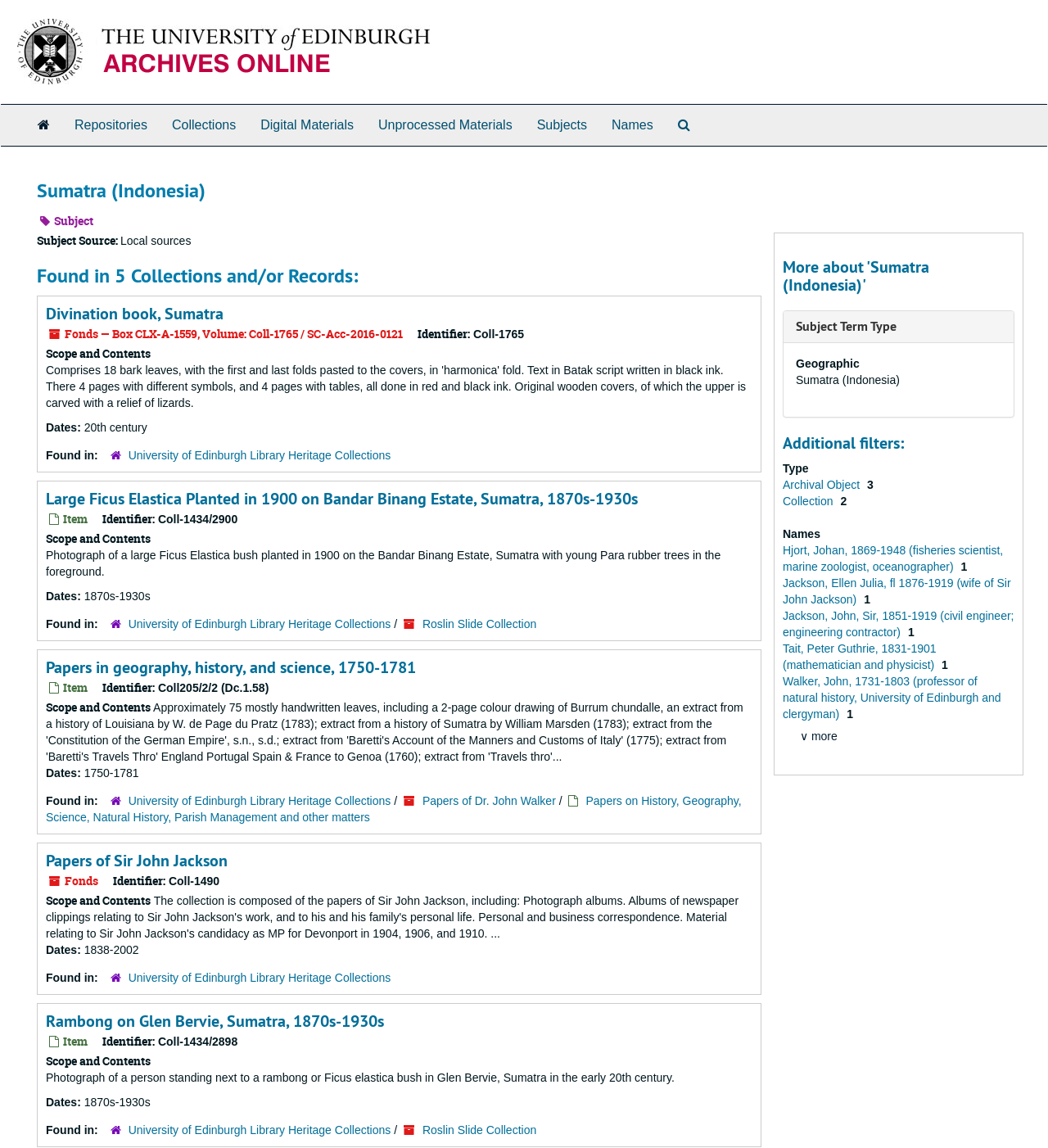What is the identifier of the 'Papers of Dr. John Walker' collection?
Please provide a comprehensive and detailed answer to the question.

I found the identifier of the 'Papers of Dr. John Walker' collection by looking at the 'Identifier:' field next to the collection title, which is 'Coll205/2/2 (Dc.1.58)'.